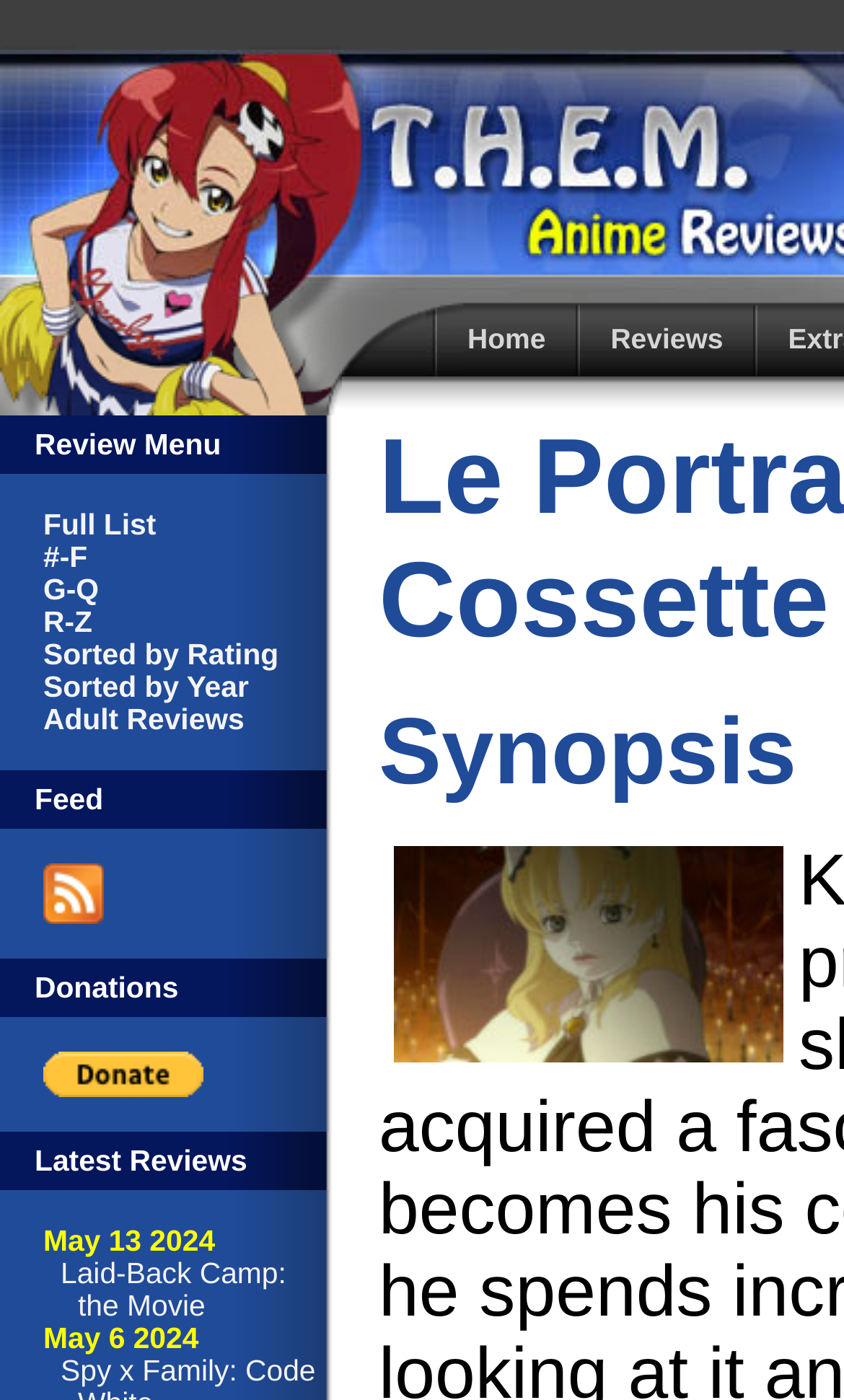Answer the question below in one word or phrase:
What is the title of the latest review?

Laid-Back Camp: the Movie